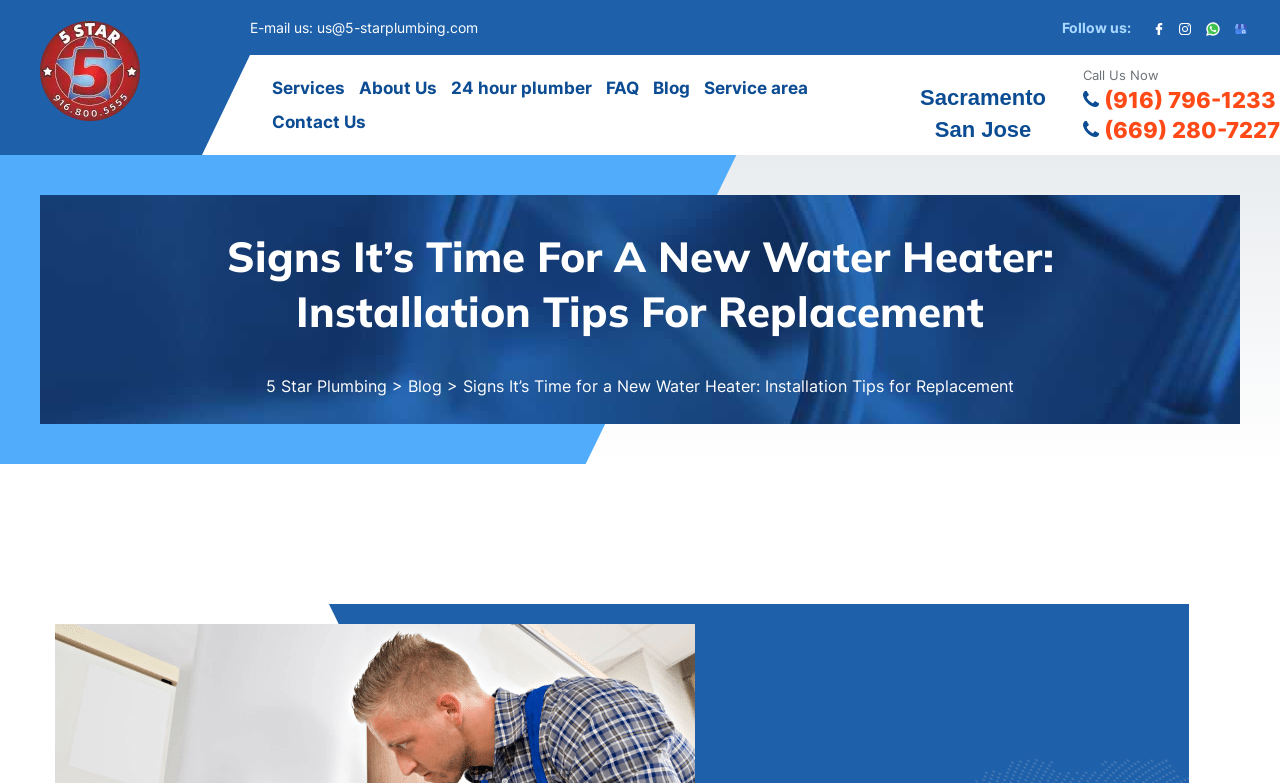Pinpoint the bounding box coordinates of the element that must be clicked to accomplish the following instruction: "Read the blog". The coordinates should be in the format of four float numbers between 0 and 1, i.e., [left, top, right, bottom].

[0.319, 0.48, 0.345, 0.505]